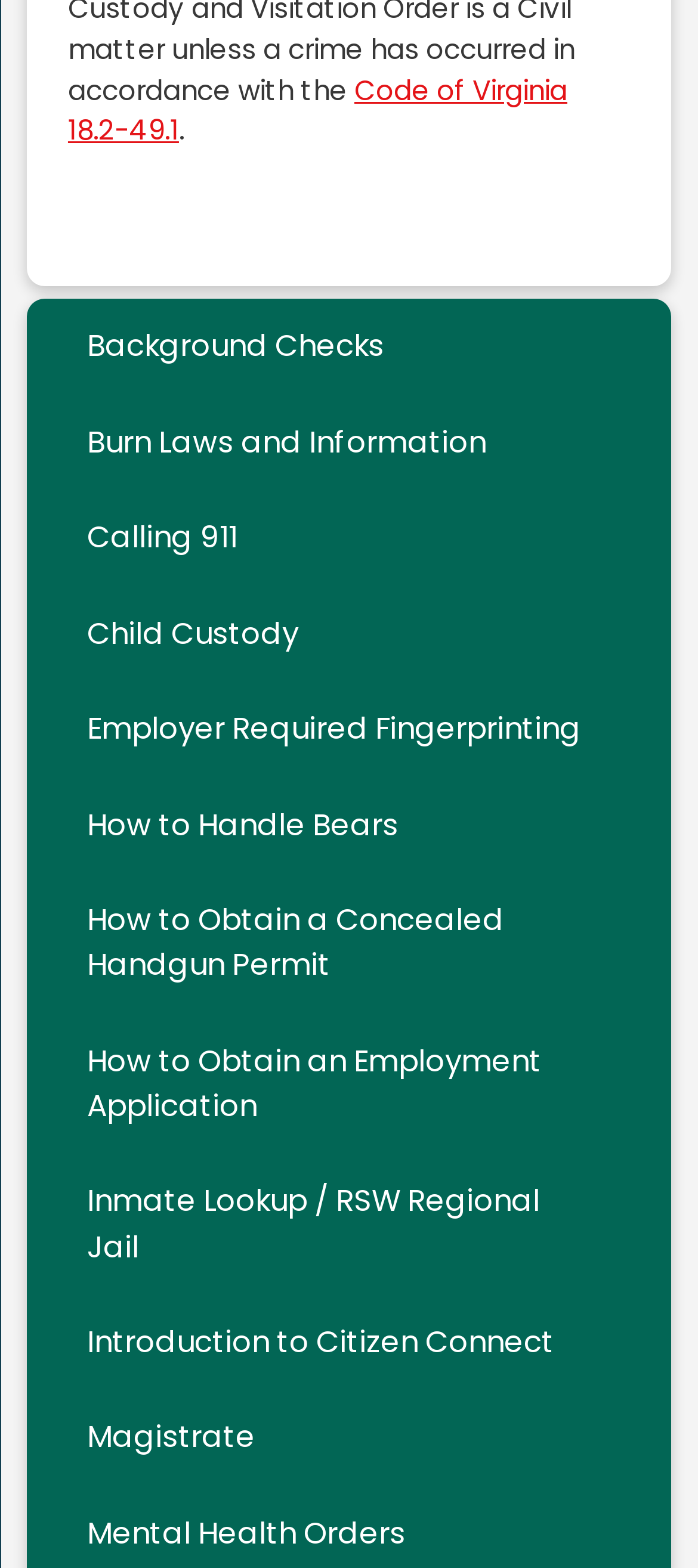Can you specify the bounding box coordinates of the area that needs to be clicked to fulfill the following instruction: "Learn about Burn Laws and Information"?

[0.039, 0.252, 0.961, 0.313]